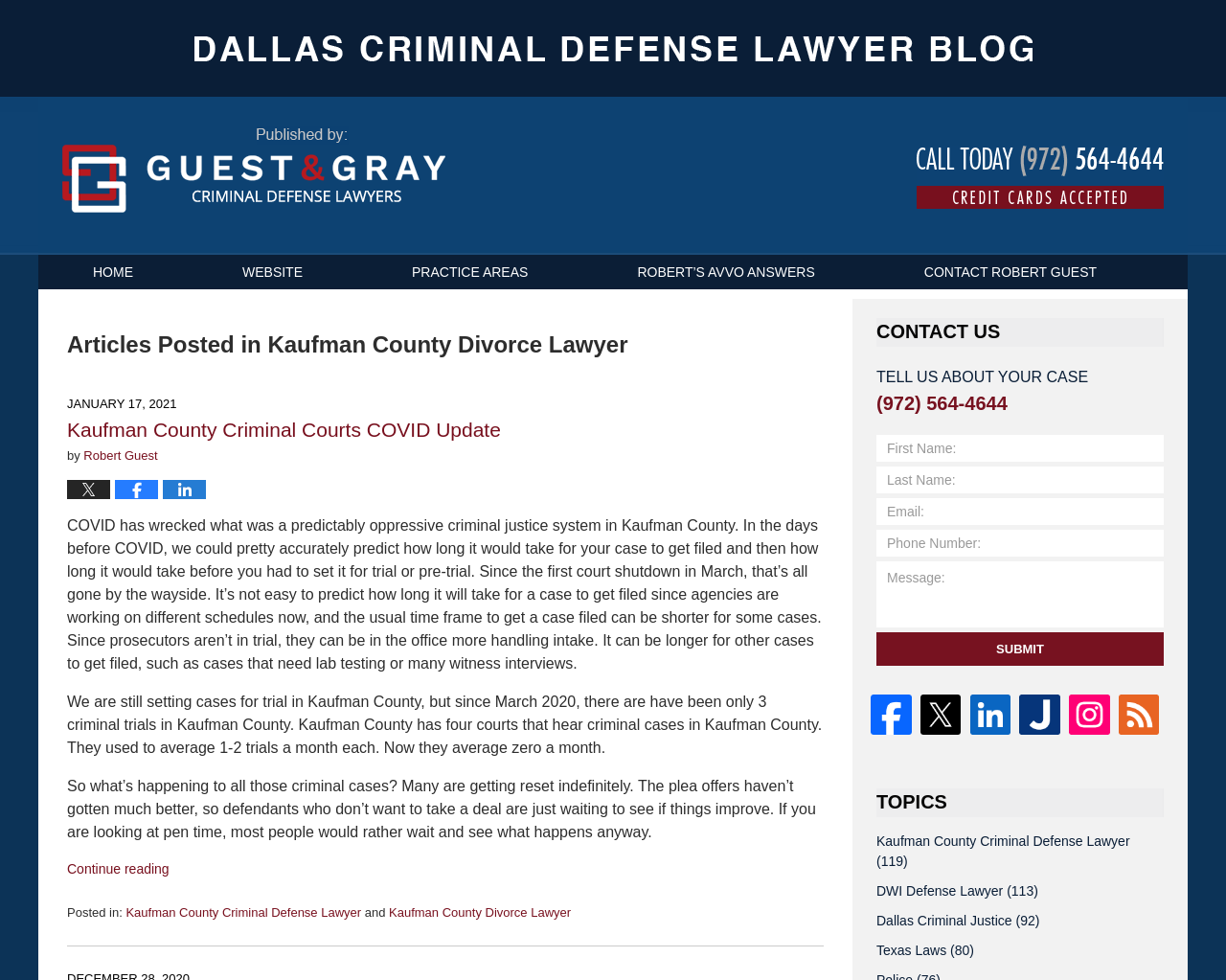Please identify the bounding box coordinates of the area that needs to be clicked to fulfill the following instruction: "Read the article 'Kaufman County Criminal Courts COVID Update'."

[0.055, 0.426, 0.672, 0.45]